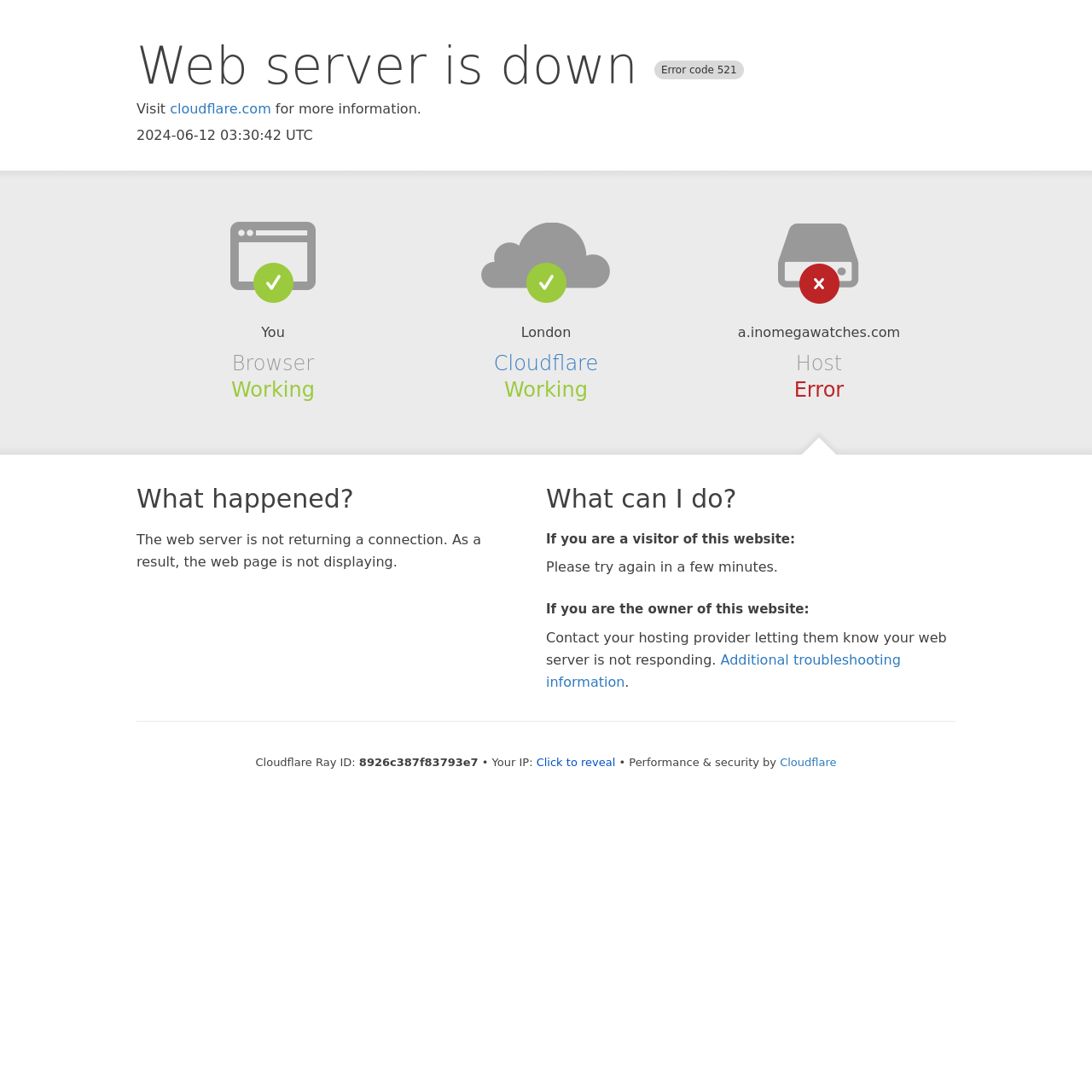What is the error code?
By examining the image, provide a one-word or phrase answer.

521